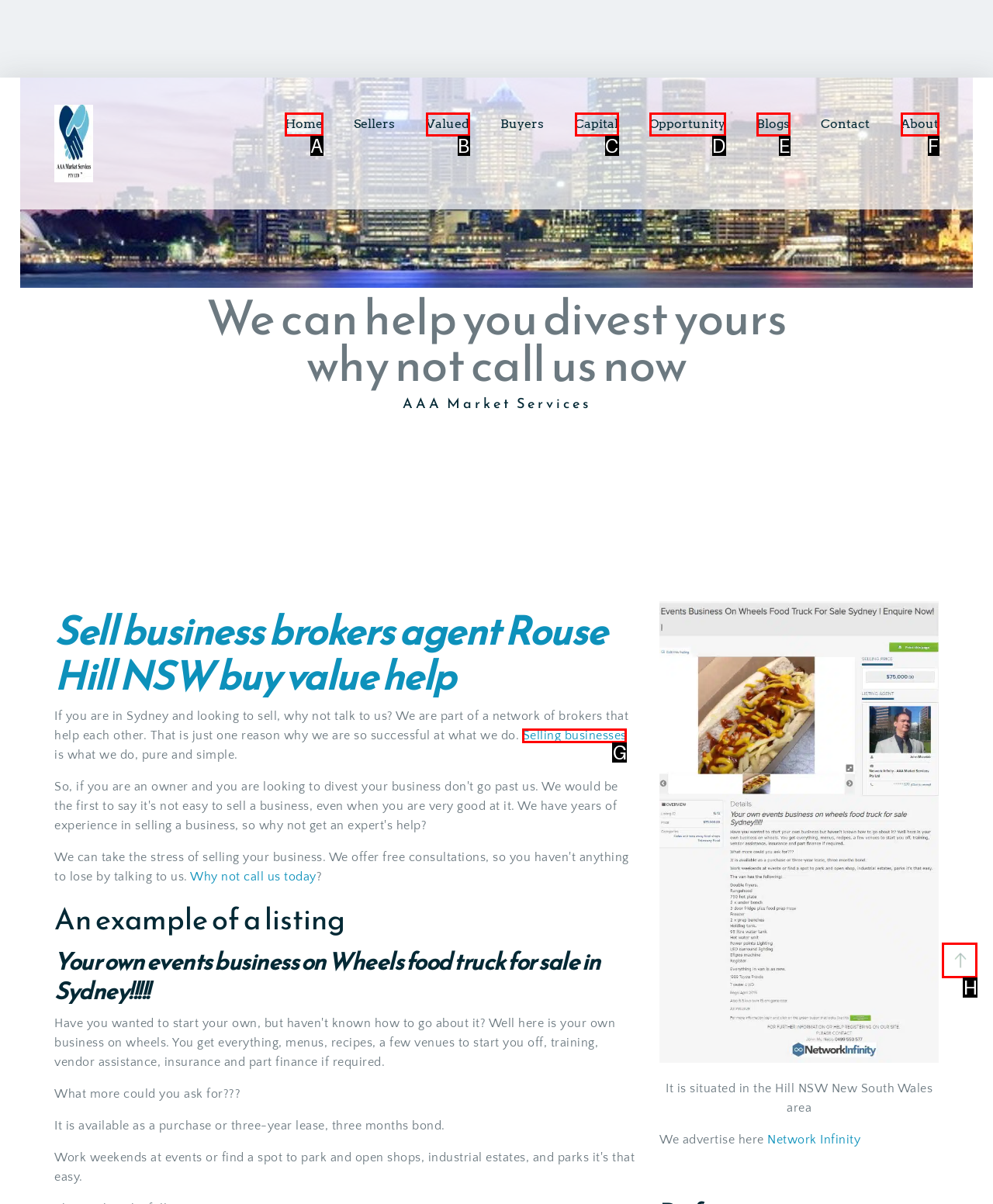Select the proper UI element to click in order to perform the following task: Go to top of the page. Indicate your choice with the letter of the appropriate option.

H